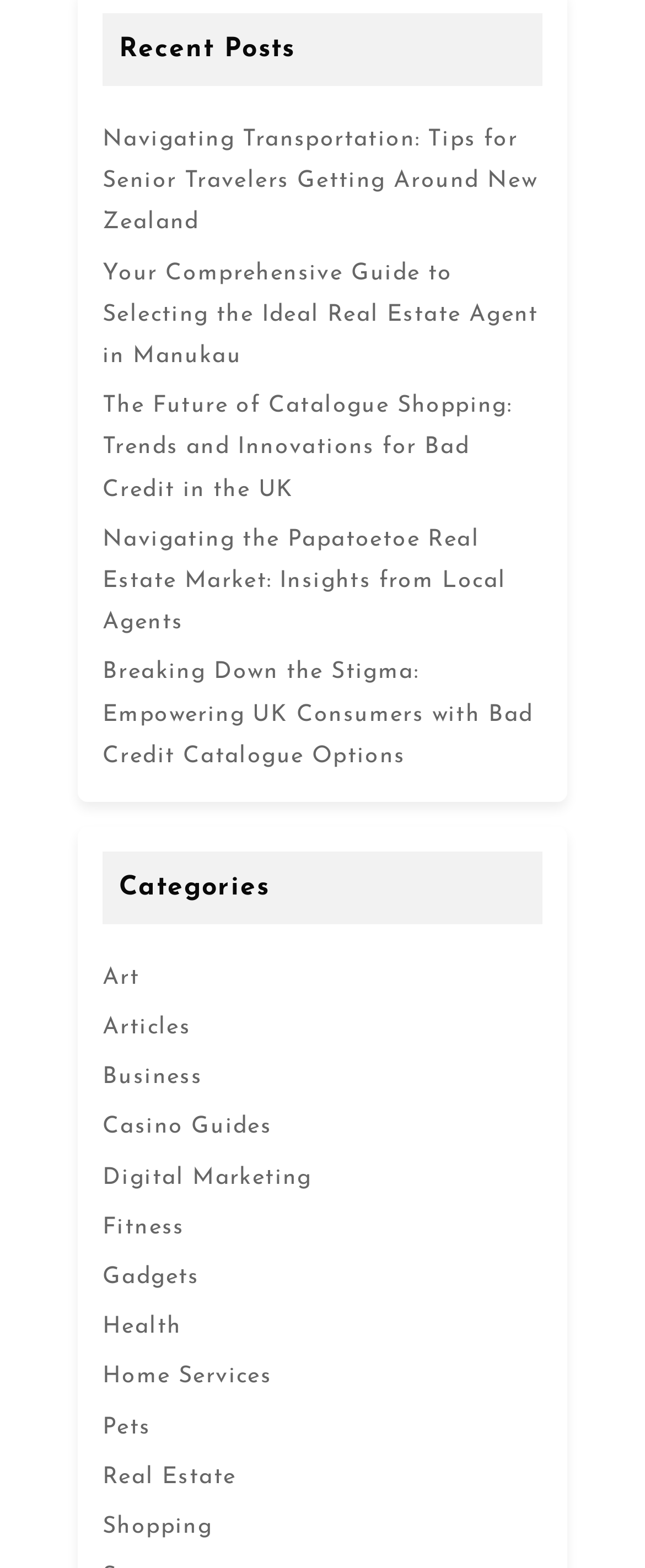Locate the bounding box of the UI element defined by this description: "Gadgets". The coordinates should be given as four float numbers between 0 and 1, formatted as [left, top, right, bottom].

[0.159, 0.807, 0.309, 0.823]